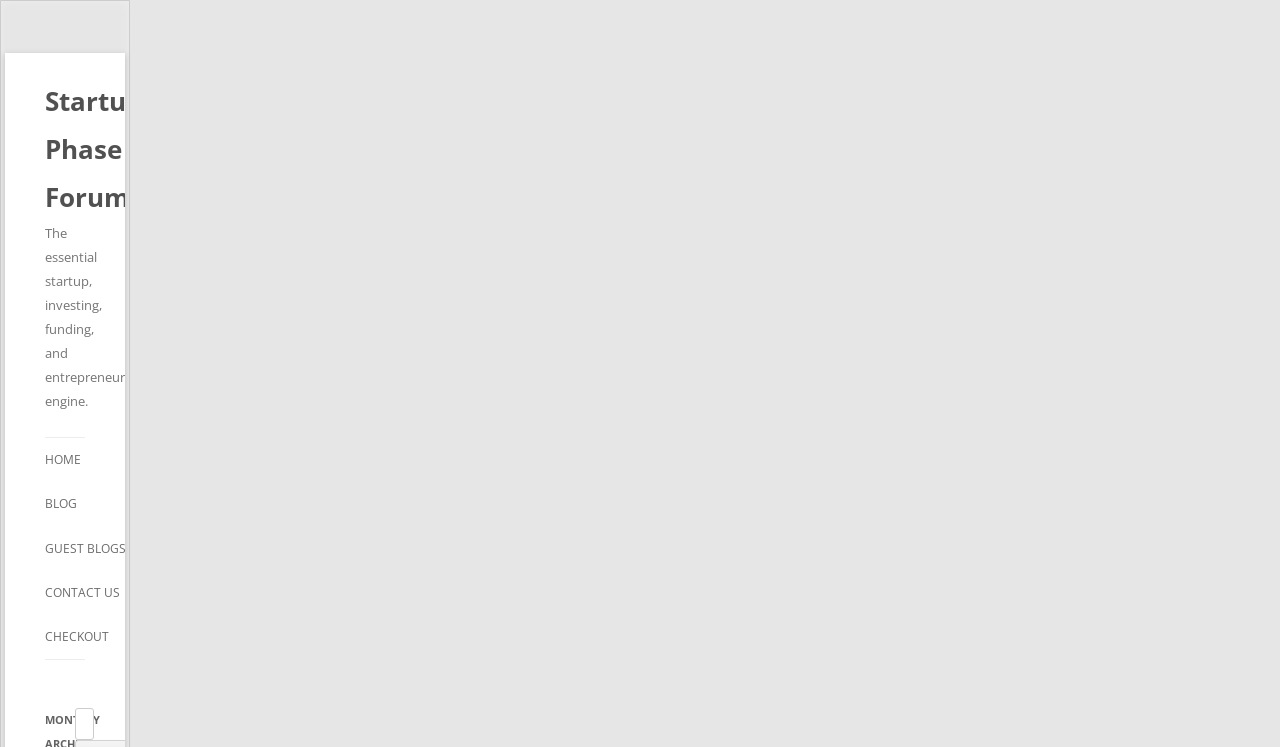What is the main heading displayed on the webpage? Please provide the text.

Startup Phase Forum